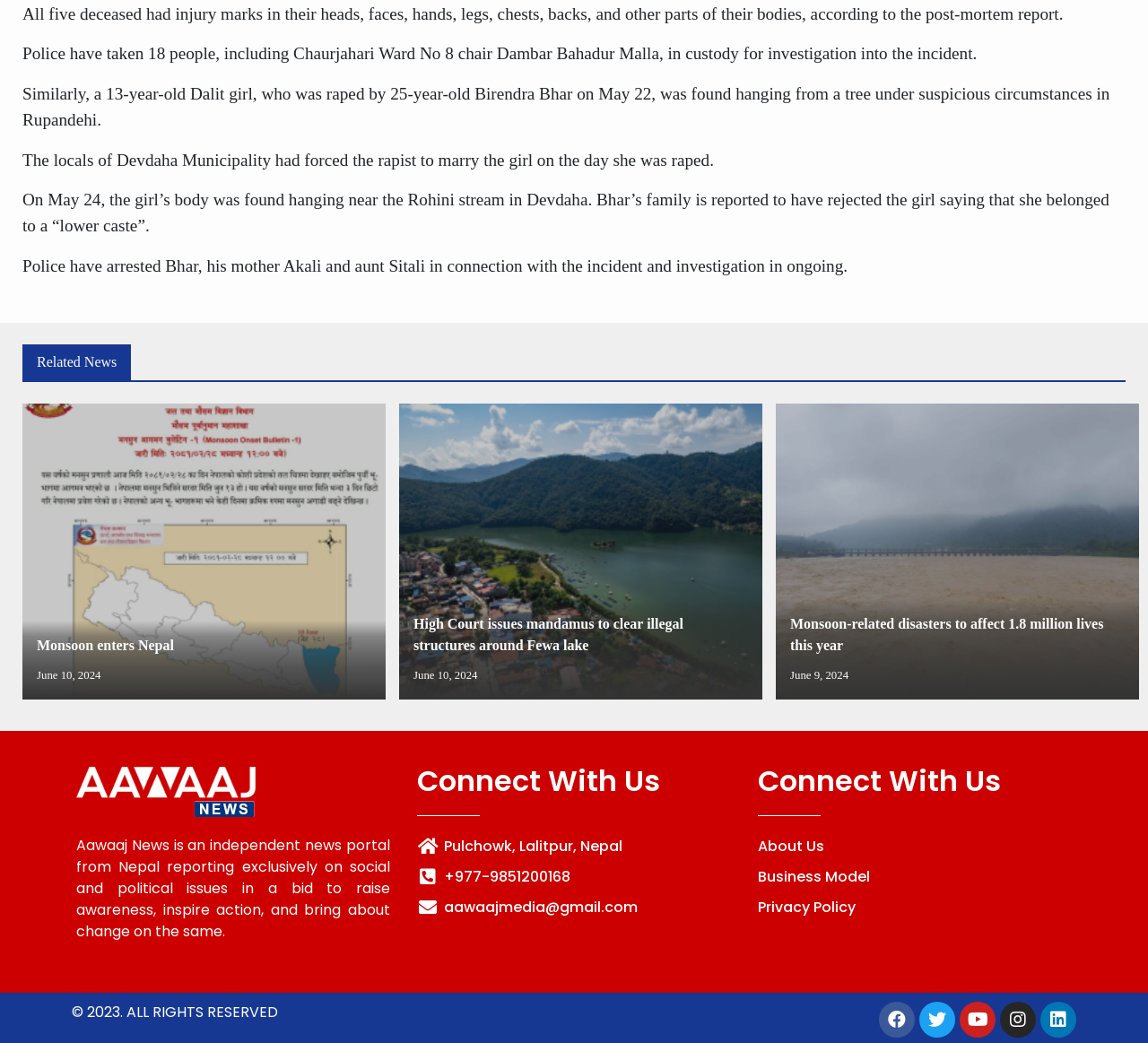Determine the bounding box coordinates of the element's region needed to click to follow the instruction: "Read related news". Provide these coordinates as four float numbers between 0 and 1, formatted as [left, top, right, bottom].

[0.032, 0.34, 0.102, 0.354]